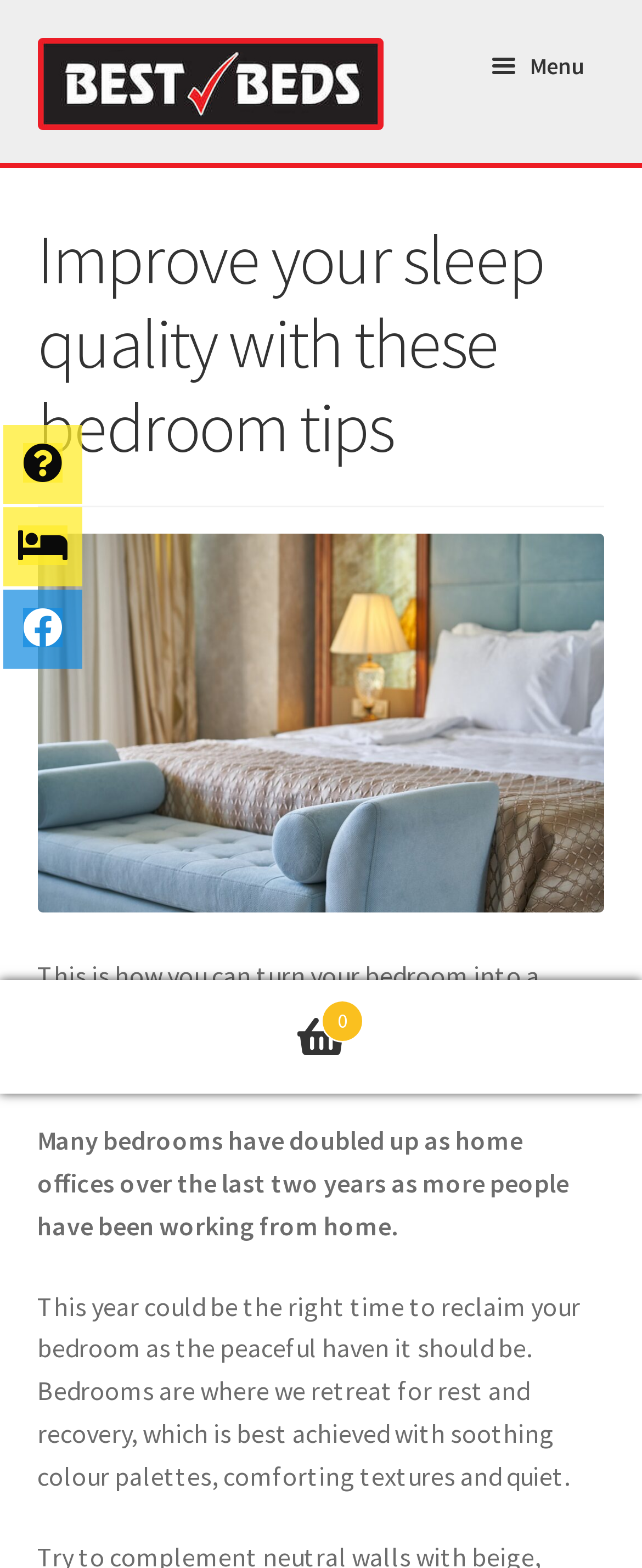What is the theme of the webpage's content?
Based on the screenshot, respond with a single word or phrase.

bedroom and sleep